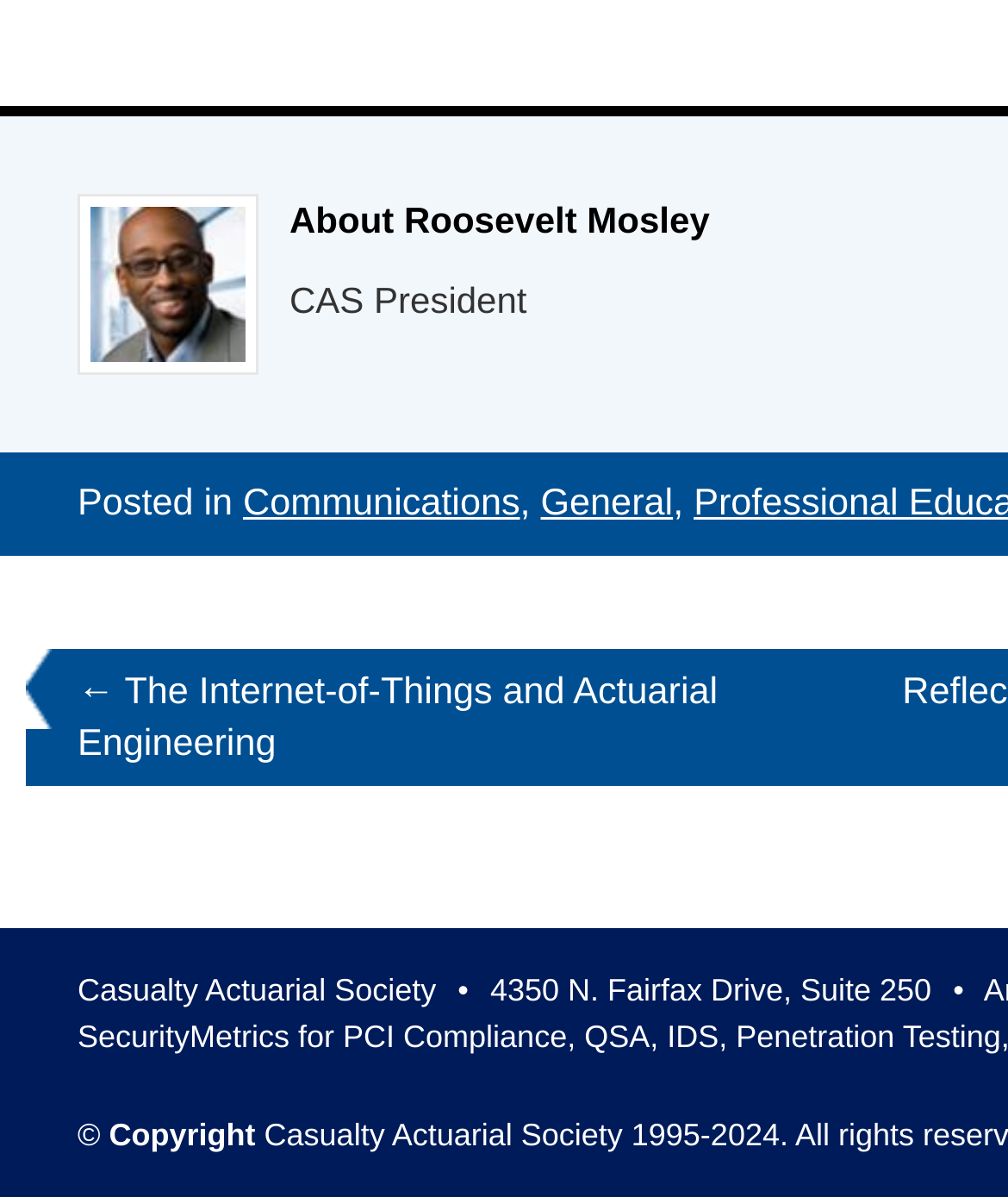What is the name of the person in the avatar?
Look at the image and answer with only one word or phrase.

Roosevelt Mosley